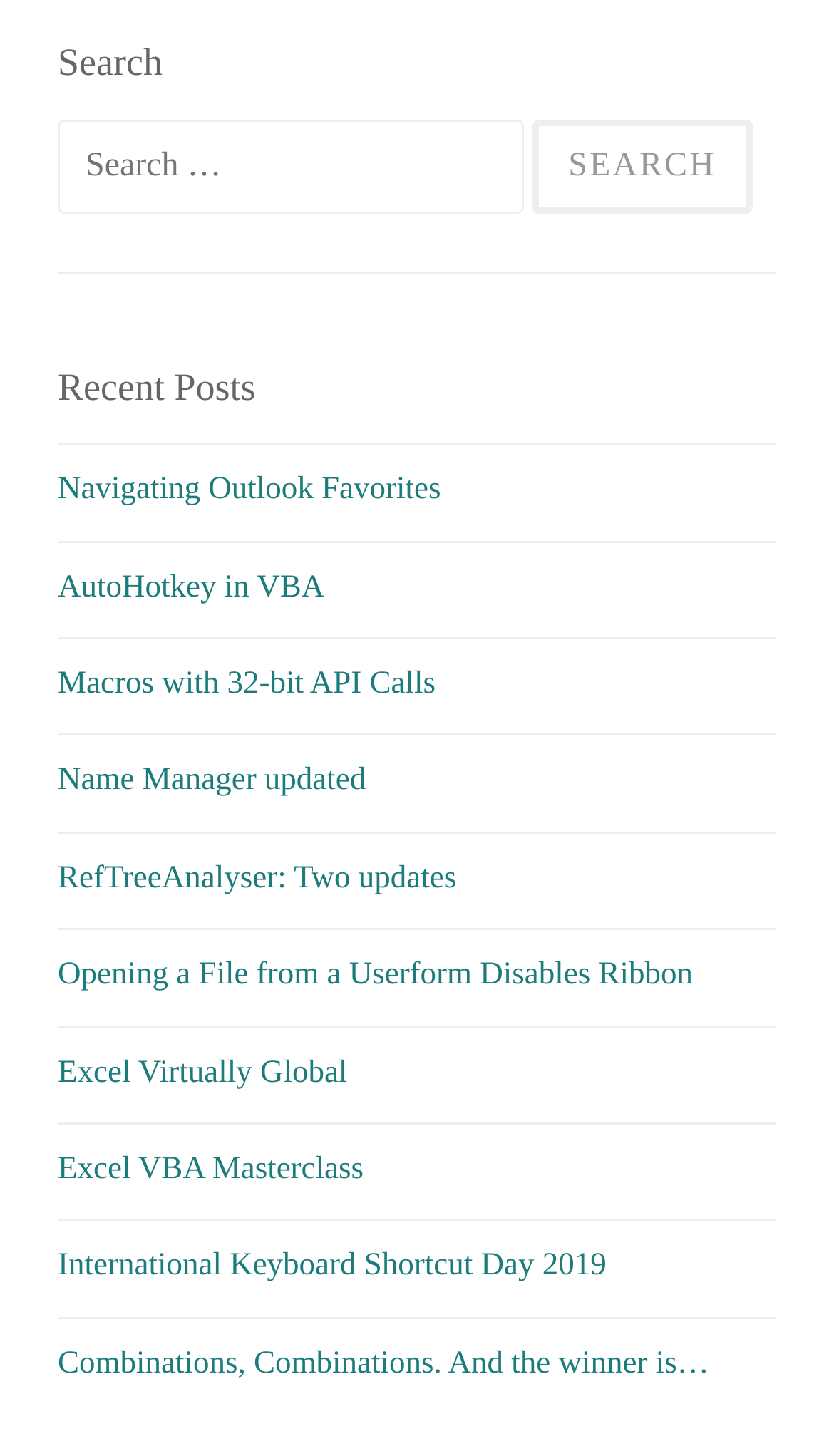How many characters are in the search box?
Refer to the image and give a detailed response to the question.

I looked at the search box element and did not find any information about the maximum number of characters it can hold.